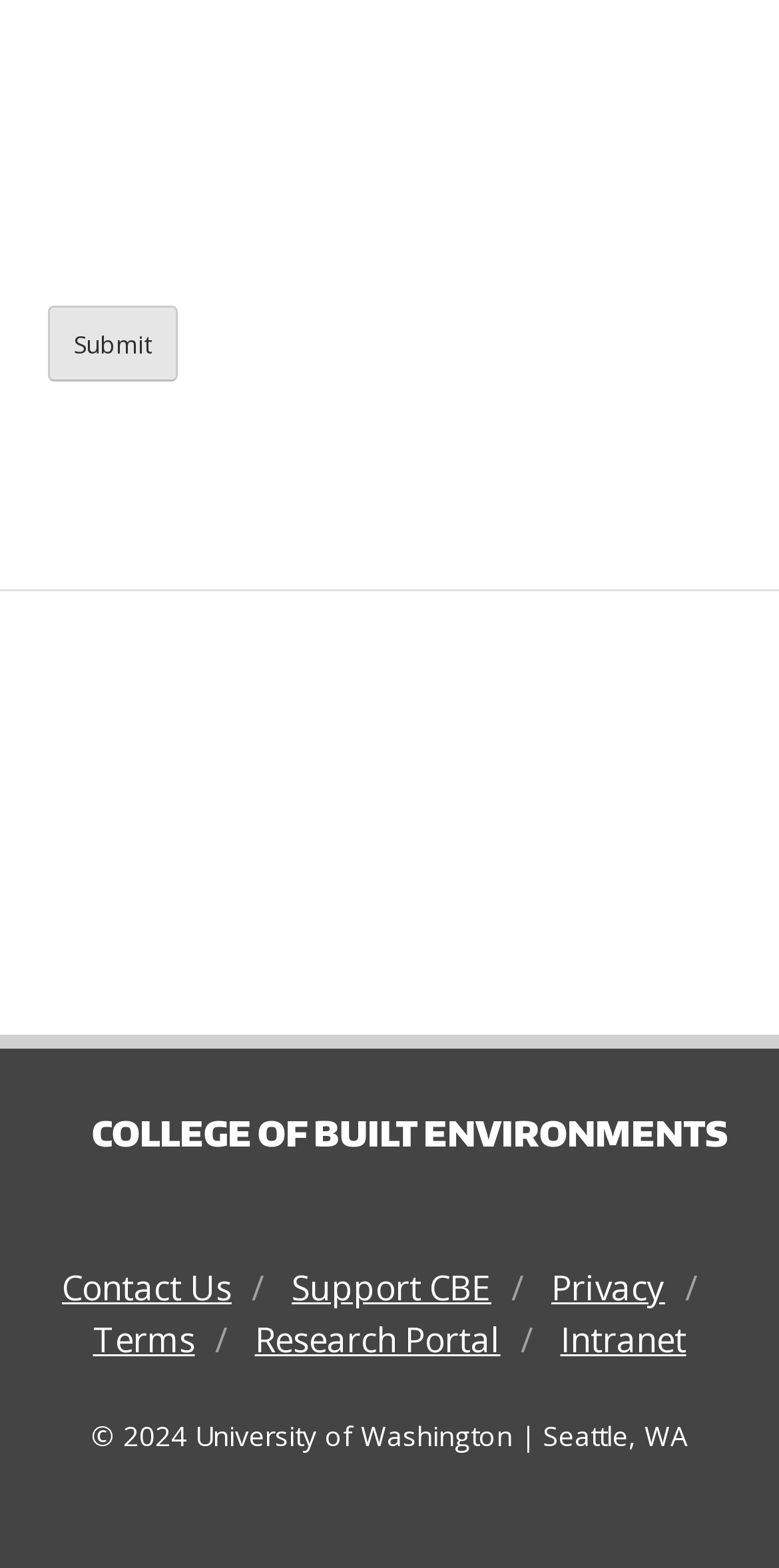Find the bounding box coordinates of the element to click in order to complete this instruction: "Visit the COLLEGE OF BUILT ENVIRONMENTS page". The bounding box coordinates must be four float numbers between 0 and 1, denoted as [left, top, right, bottom].

[0.067, 0.669, 0.933, 0.74]